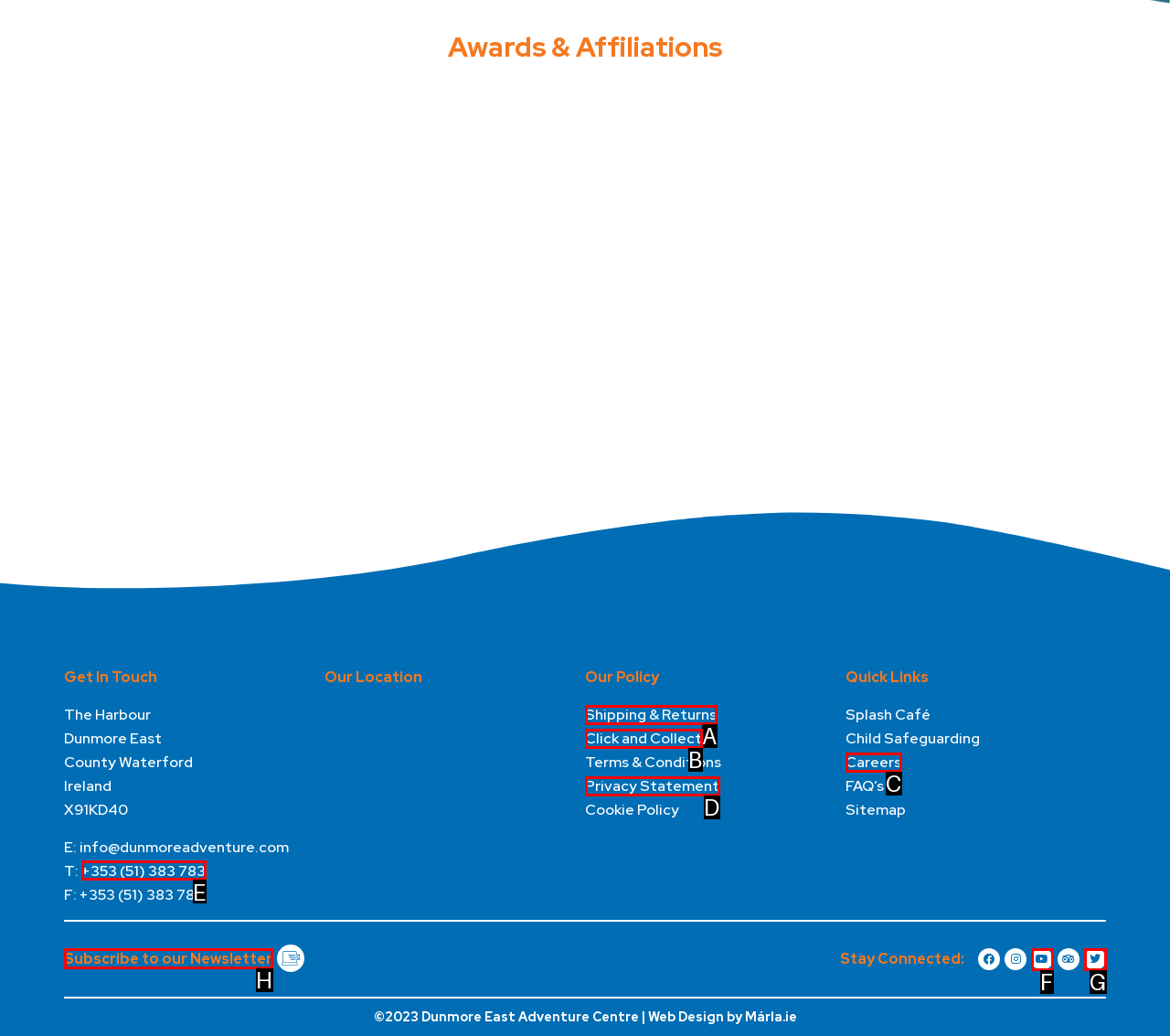Identify the correct UI element to click on to achieve the task: Subscribe to the newsletter. Provide the letter of the appropriate element directly from the available choices.

H